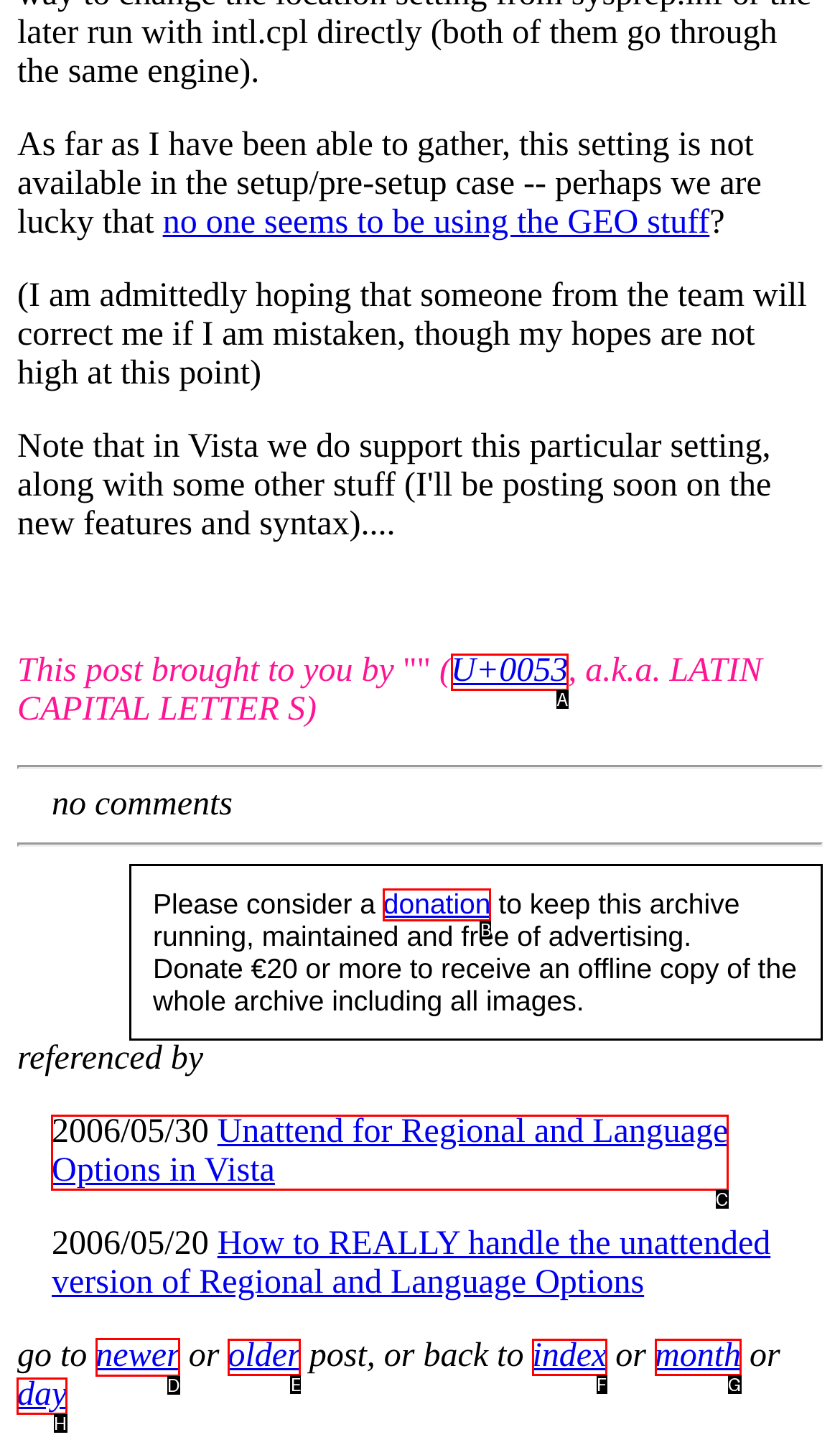Tell me which option I should click to complete the following task: go to 'newer' post
Answer with the option's letter from the given choices directly.

D